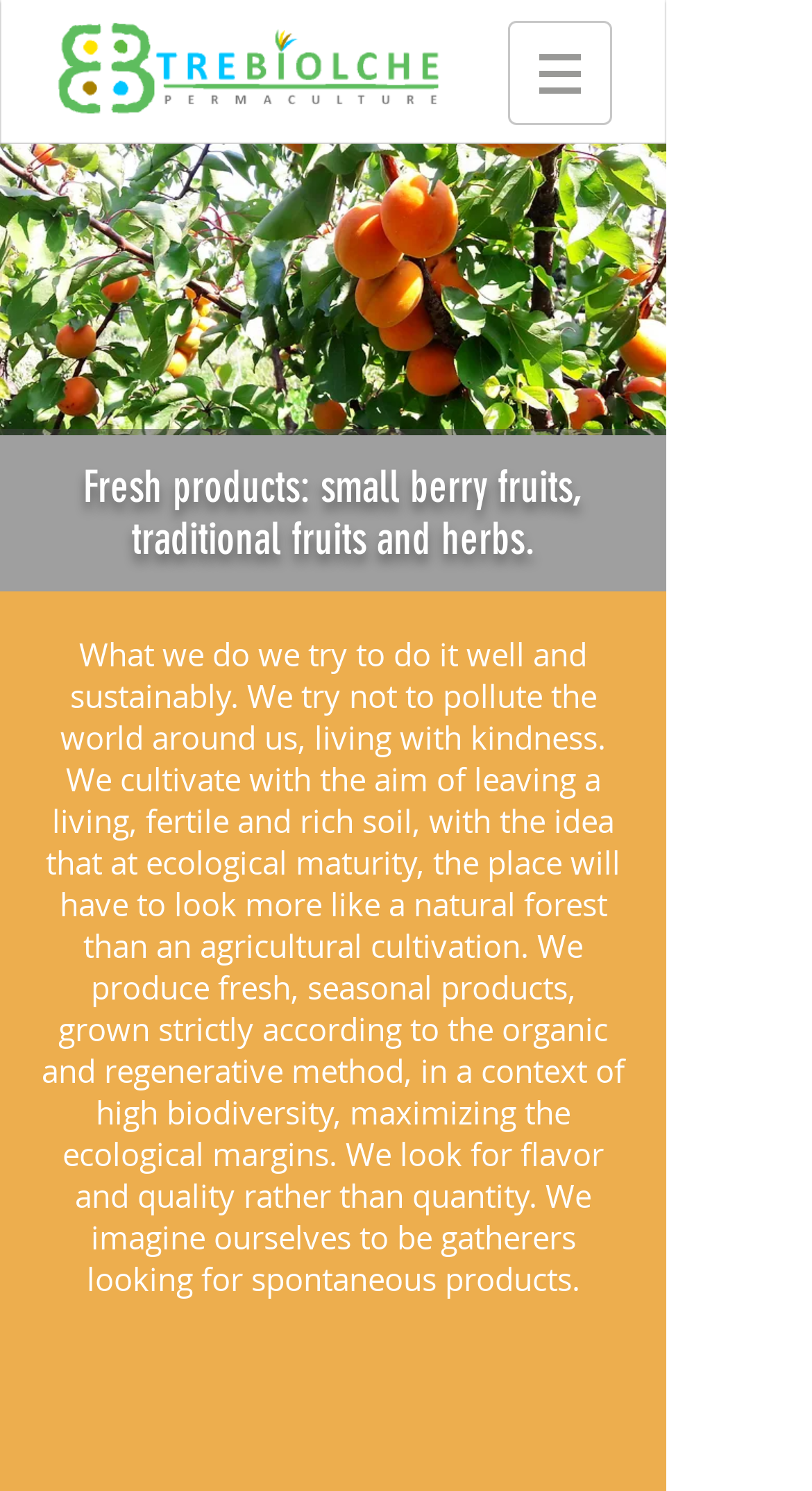What is the priority of the website's production?
Provide a short answer using one word or a brief phrase based on the image.

Flavor and quality